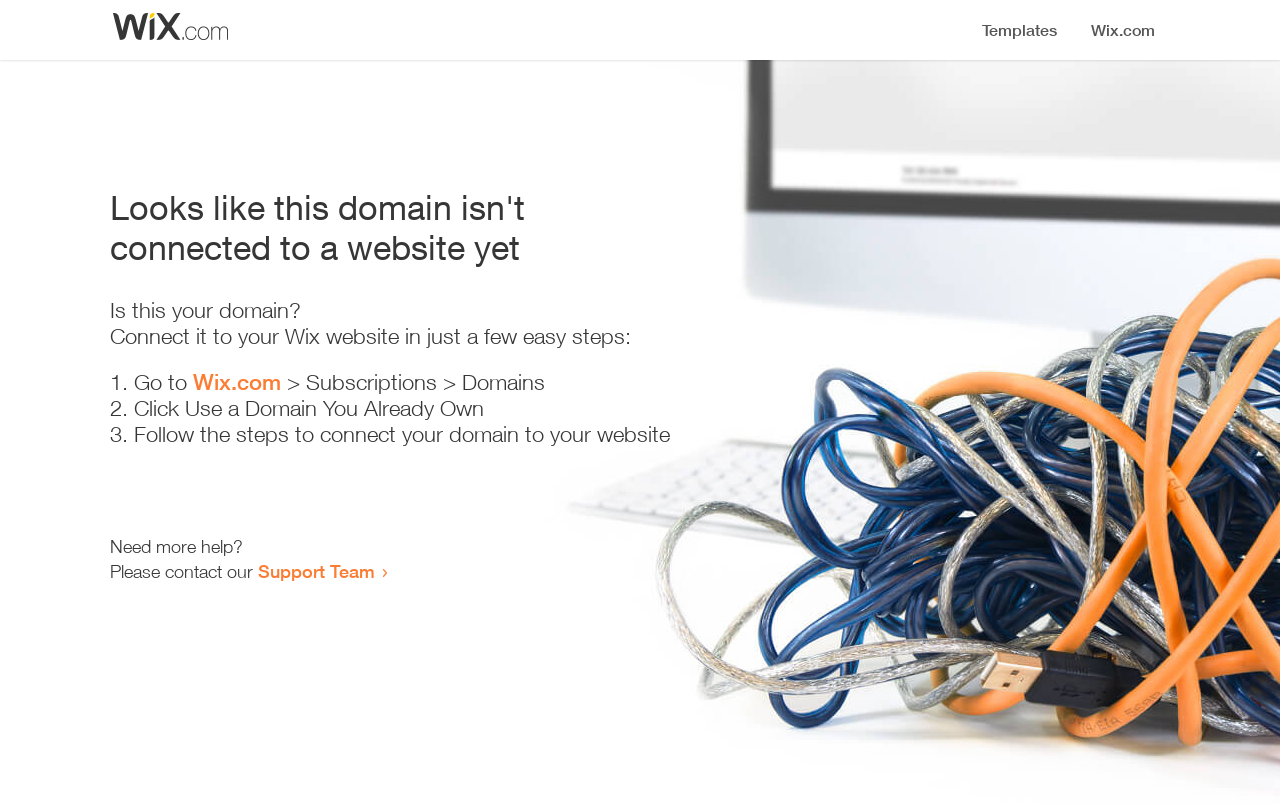Find the bounding box coordinates for the HTML element described in this sentence: "Wix.com". Provide the coordinates as four float numbers between 0 and 1, in the format [left, top, right, bottom].

[0.151, 0.459, 0.22, 0.491]